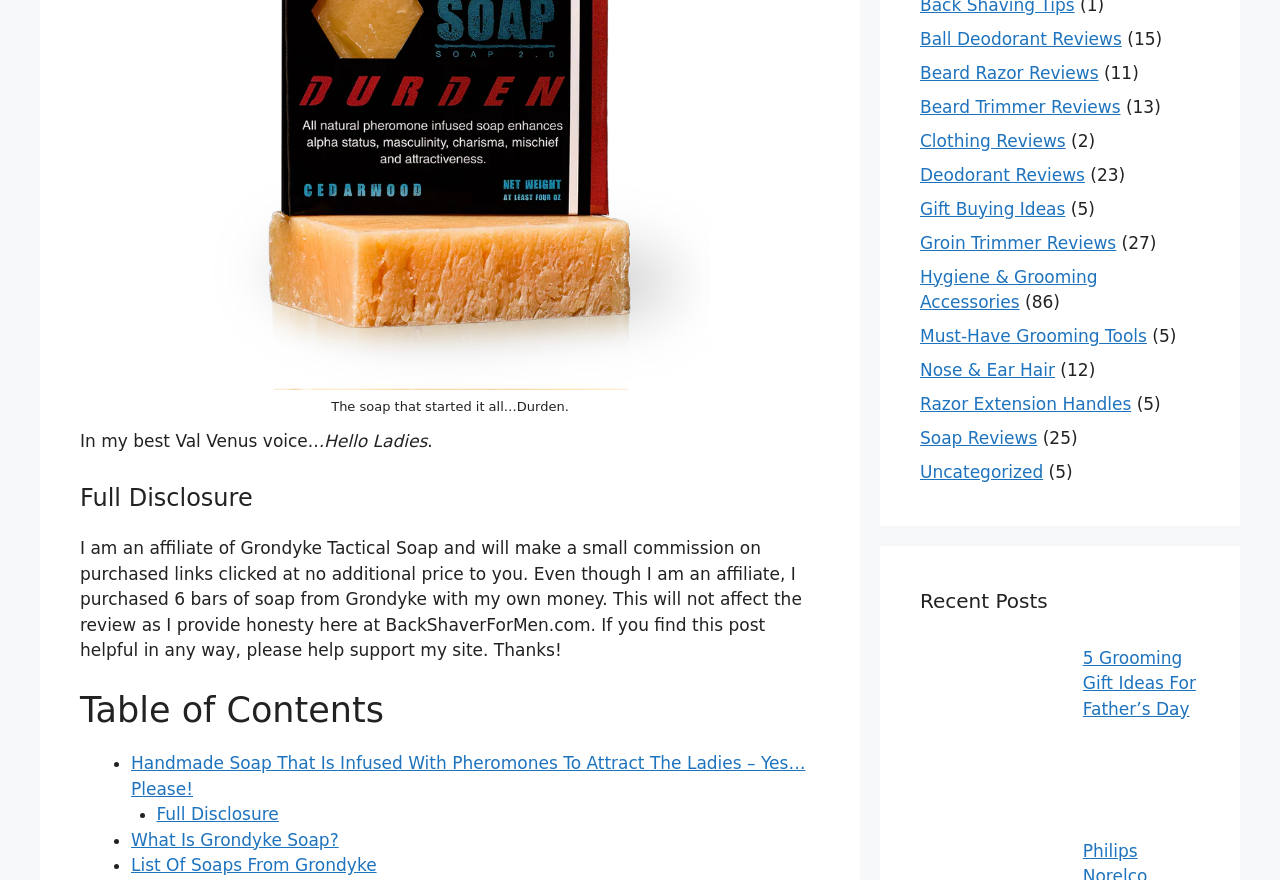What is the name of the soap being reviewed?
Give a one-word or short phrase answer based on the image.

Grondyke Soap